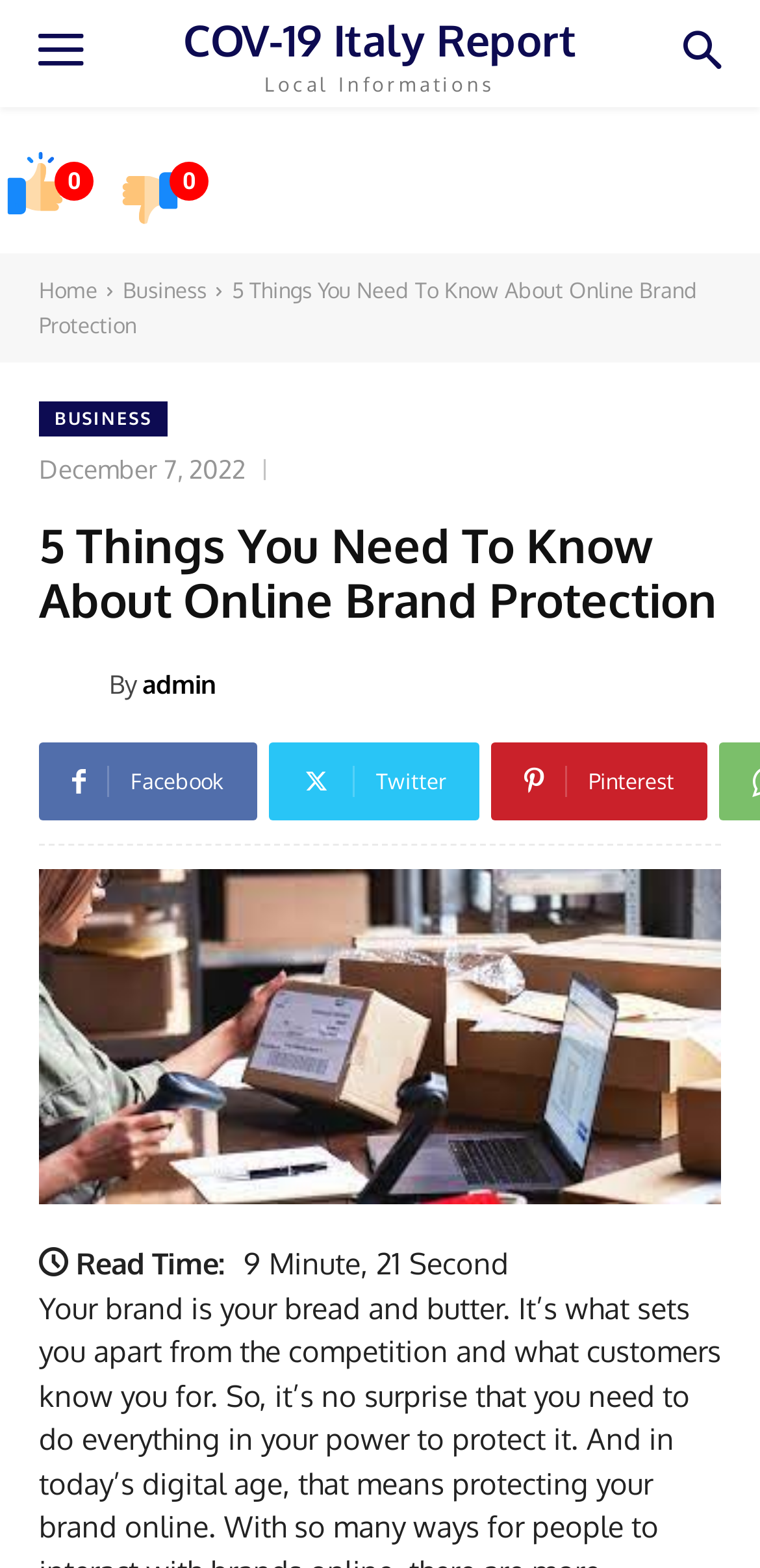Based on the element description admin, identify the bounding box of the UI element in the given webpage screenshot. The coordinates should be in the format (top-left x, top-left y, bottom-right x, bottom-right y) and must be between 0 and 1.

[0.187, 0.418, 0.285, 0.455]